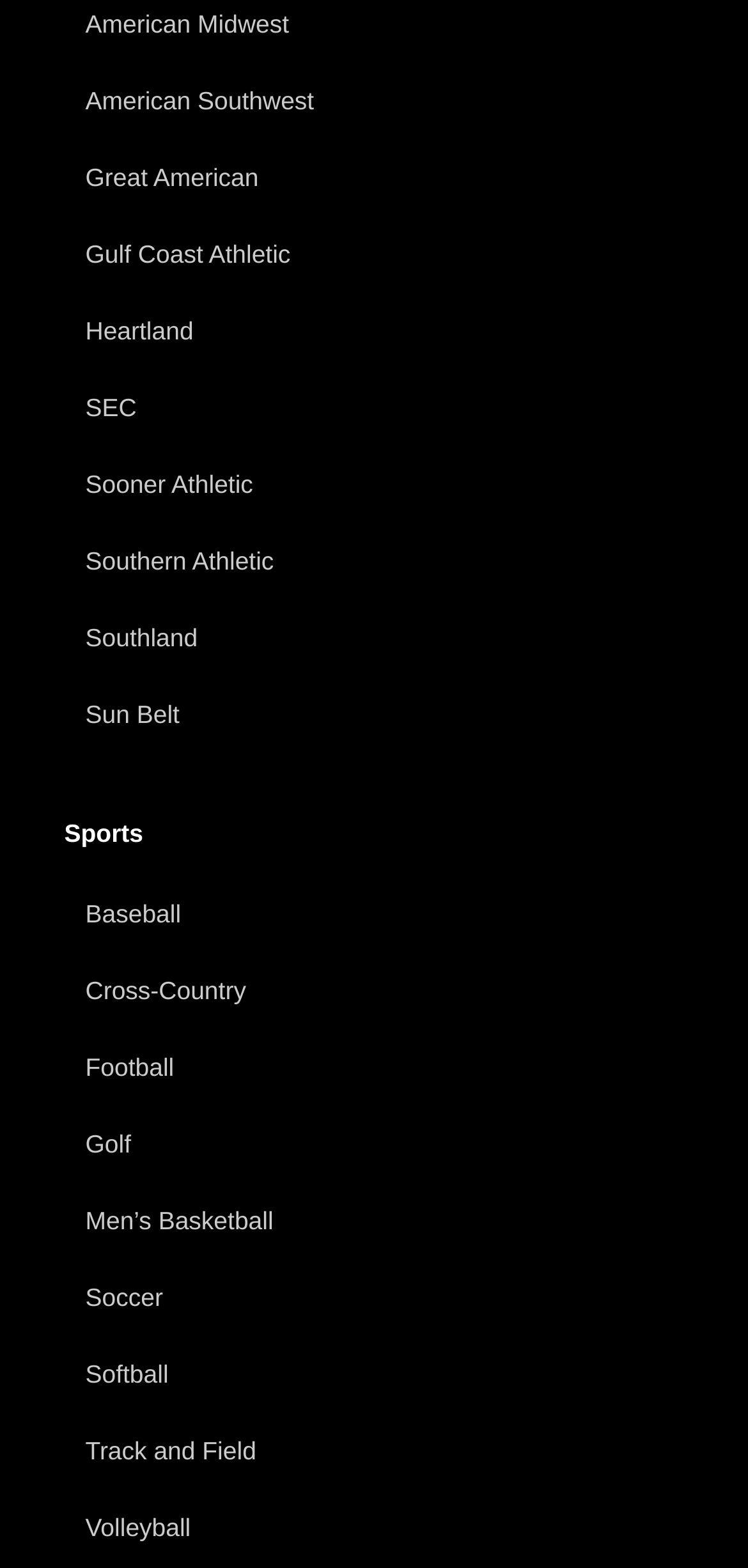What is the last sport listed?
From the image, respond using a single word or phrase.

Volleyball